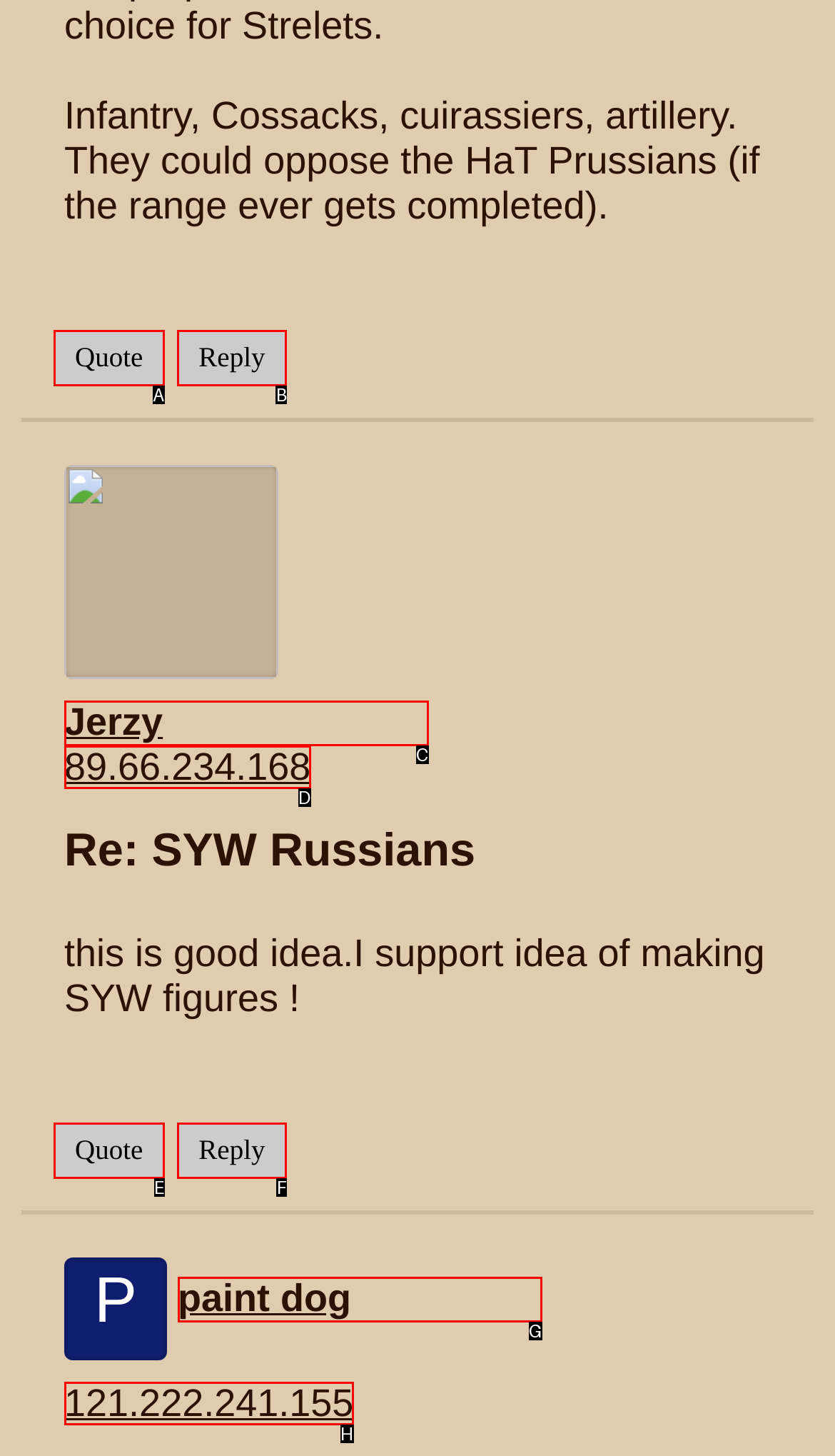Determine which letter corresponds to the UI element to click for this task: Visit paint dog's profile
Respond with the letter from the available options.

G